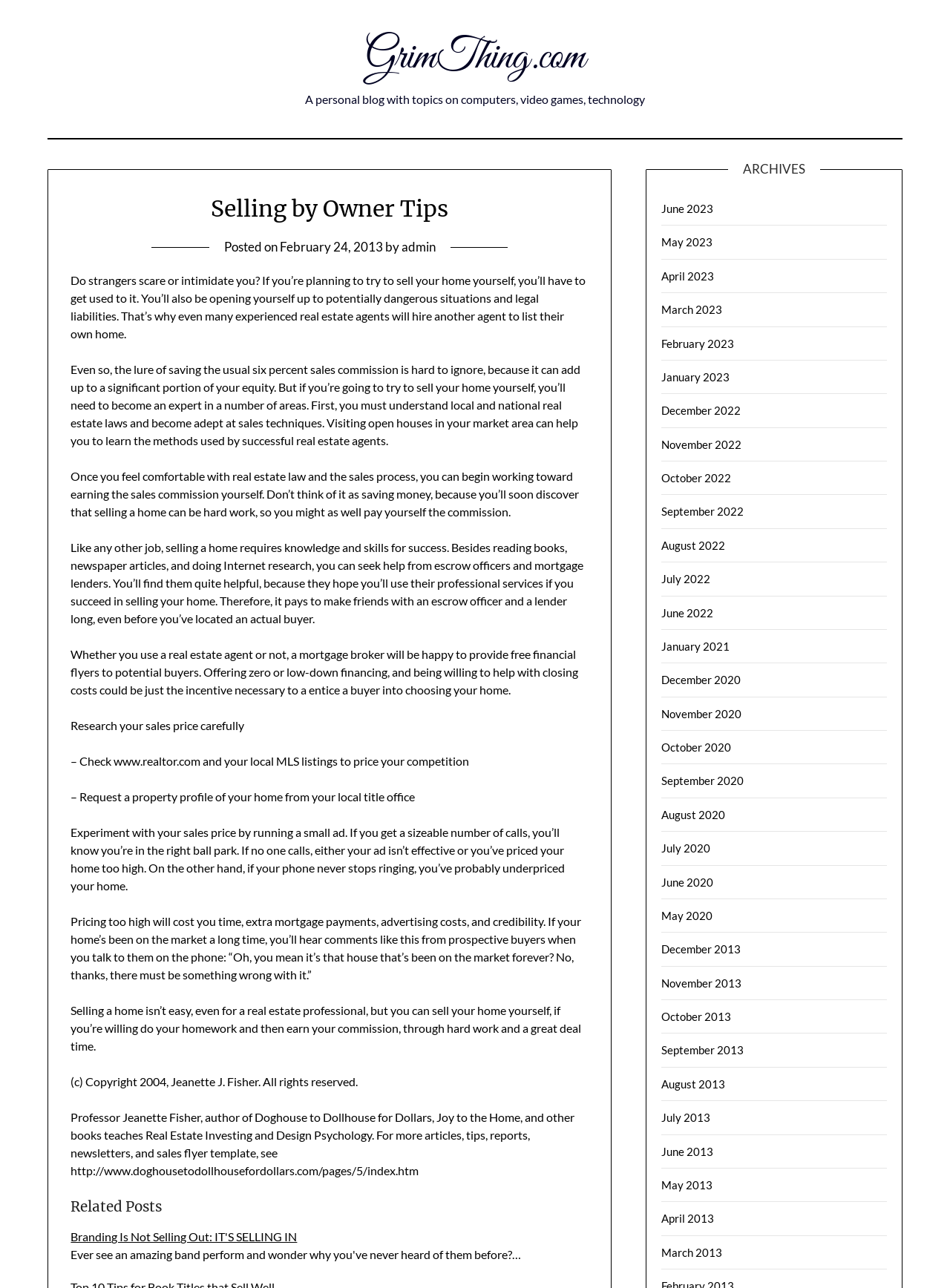Please determine the bounding box coordinates of the element's region to click in order to carry out the following instruction: "Click GrimThing.com". The coordinates should be four float numbers between 0 and 1, i.e., [left, top, right, bottom].

[0.384, 0.024, 0.616, 0.066]